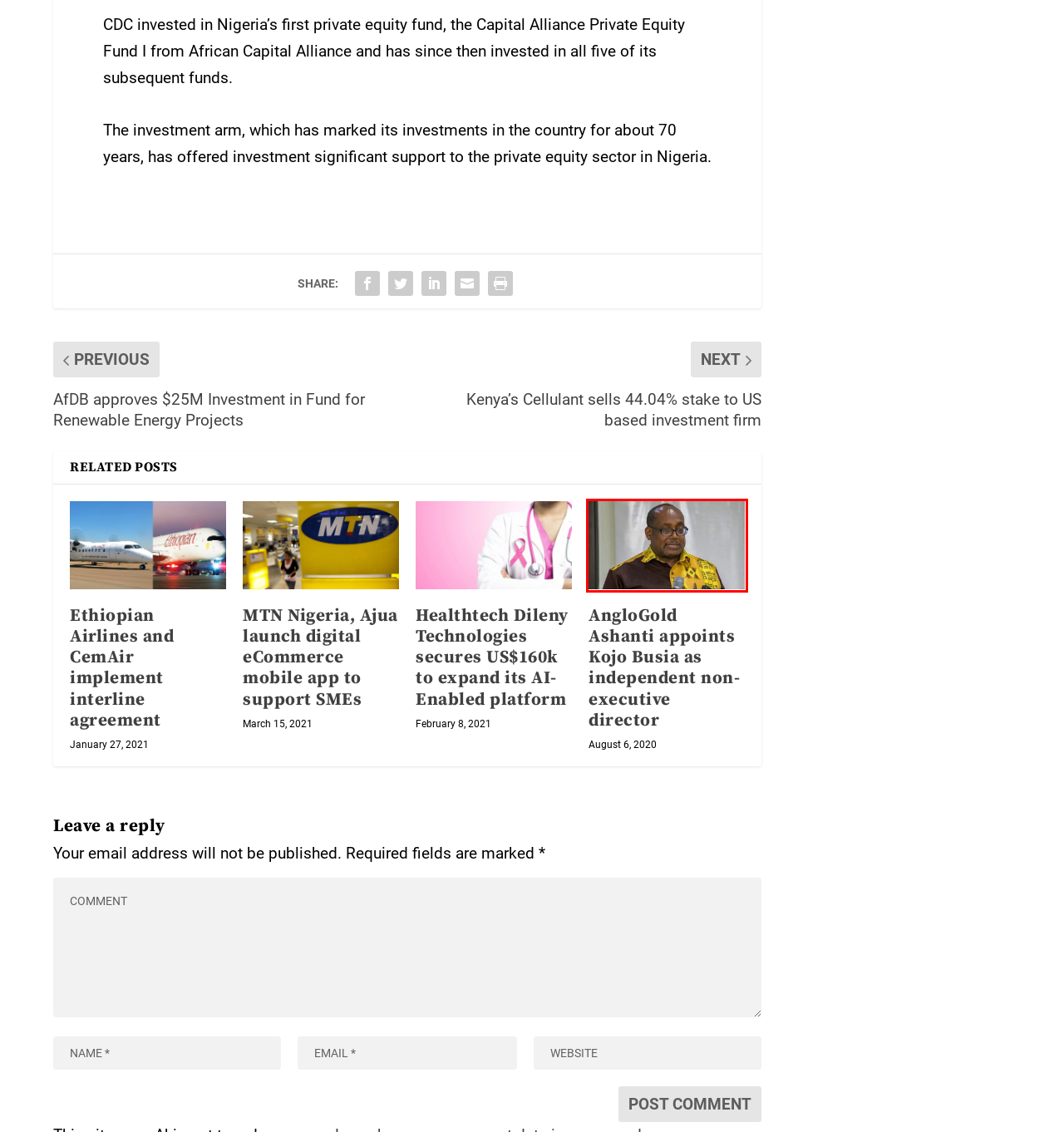You are given a screenshot of a webpage with a red rectangle bounding box around an element. Choose the best webpage description that matches the page after clicking the element in the bounding box. Here are the candidates:
A. Healthtech Dileny Technologies secures US$160k to expand its AI-Enabled platform | Africa CEO Voices
B. Ethiopian Airlines and CemAir implement interline agreement | Africa CEO Voices
C. CONTACT US | Africa CEO Voices
D. MTN Nigeria, Ajua launch digital eCommerce mobile app to support SMEs | Africa CEO Voices
E. Company Features & Interviews | Africa CEO Voices
F. Milling Middle East & Africa Magazine
G. Food Business Africa Magazine
H. AngloGold Ashanti appoints Kojo Busia as independent non-executive director | Africa CEO Voices

H